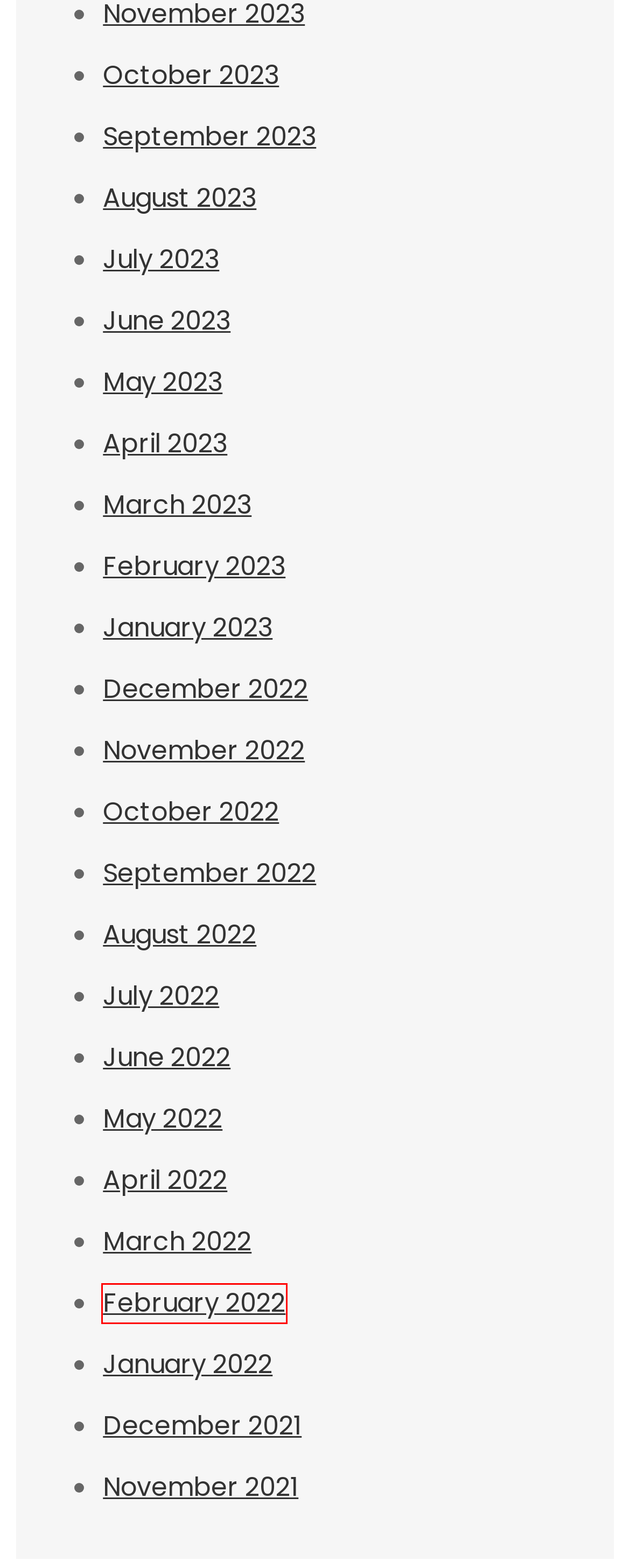Provided is a screenshot of a webpage with a red bounding box around an element. Select the most accurate webpage description for the page that appears after clicking the highlighted element. Here are the candidates:
A. January 2022 - Long View Today
B. September 2022 - Long View Today
C. July 2022 - Long View Today
D. July 2023 - Long View Today
E. August 2023 - Long View Today
F. October 2023 - Long View Today
G. December 2021 - Long View Today
H. February 2022 - Long View Today

H